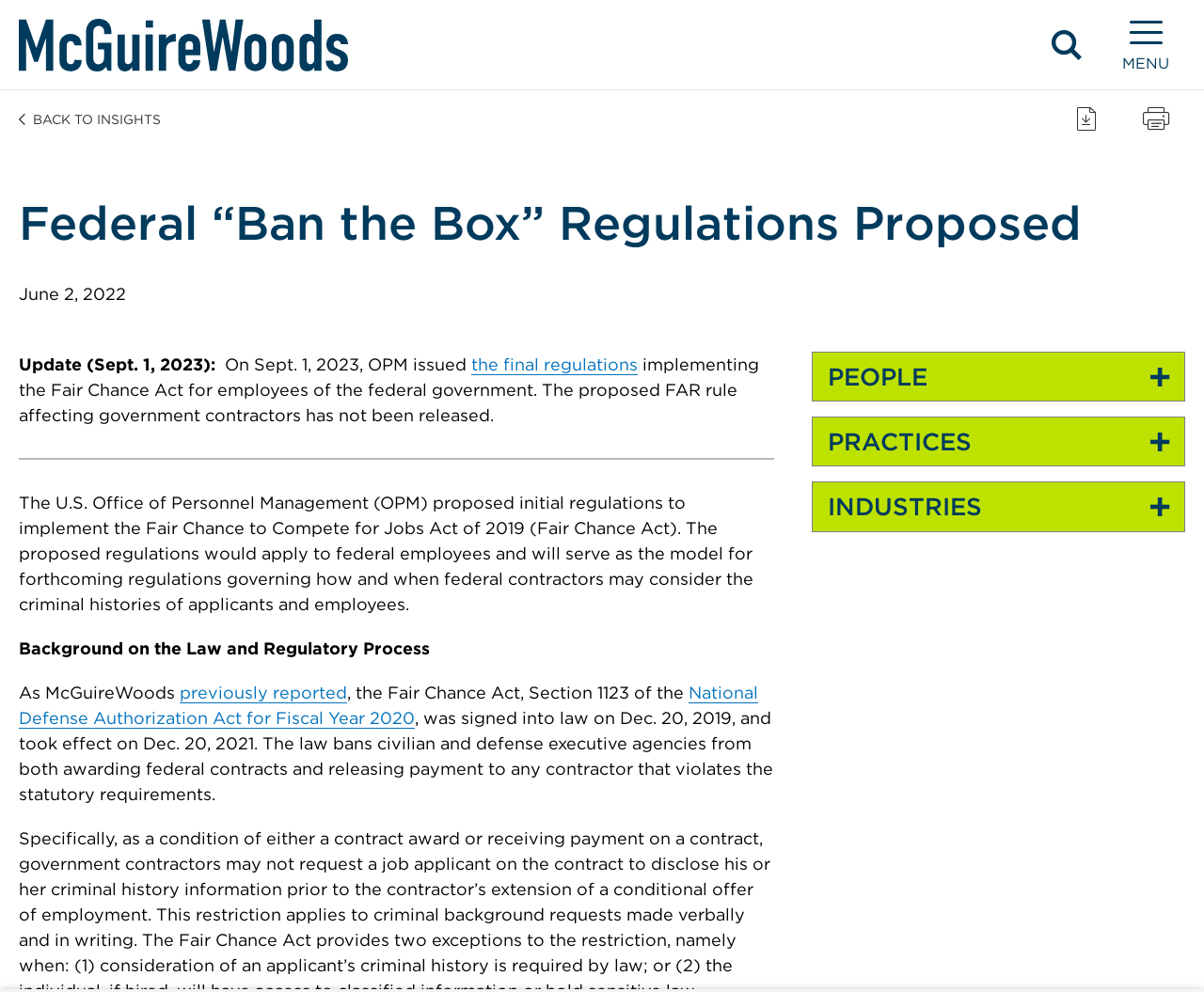What is the date when the Fair Chance Act took effect?
Based on the image, answer the question with as much detail as possible.

I found the answer by reading the article content, specifically the sentence 'The law bans civilian and defense executive agencies from both awarding federal contracts and releasing payment to any contractor that violates the statutory requirements.' which mentions the date when the law took effect.